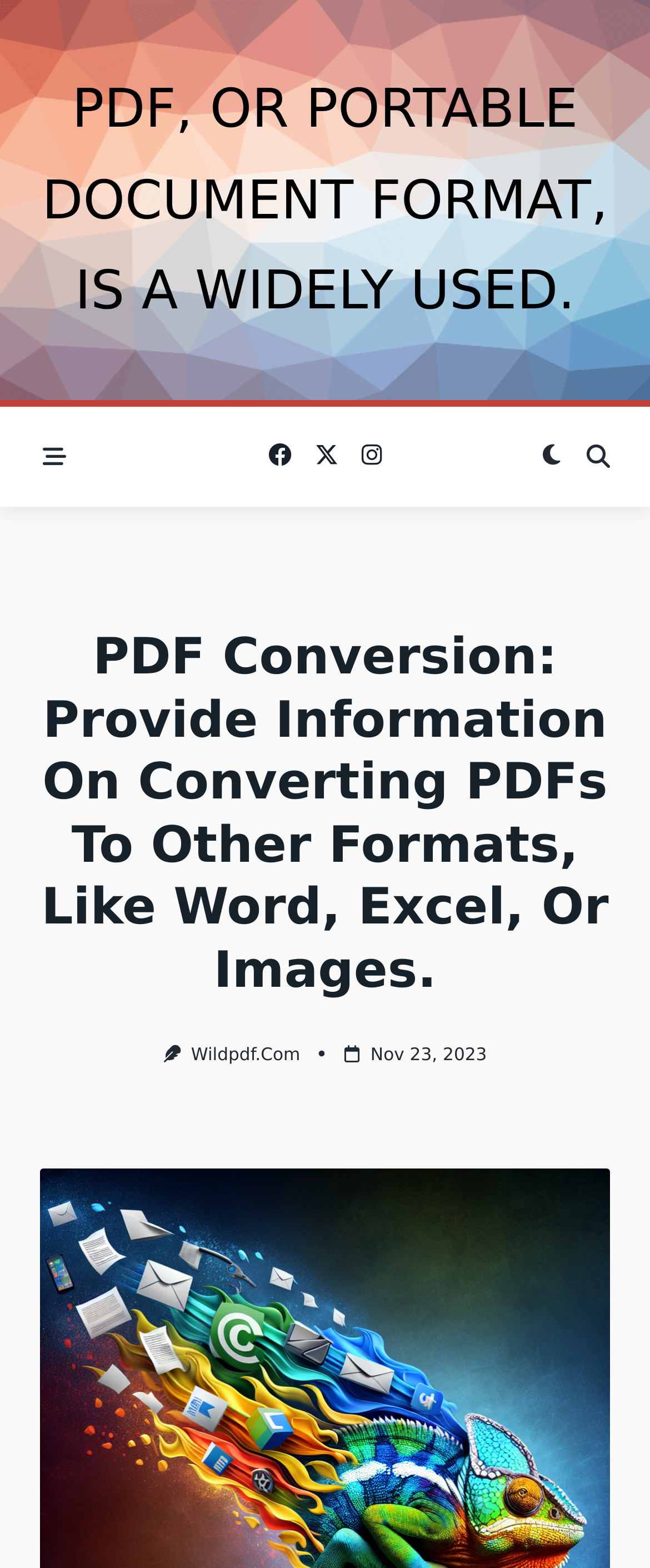Respond with a single word or phrase for the following question: 
What is the date mentioned on this webpage?

Nov 23, 2023